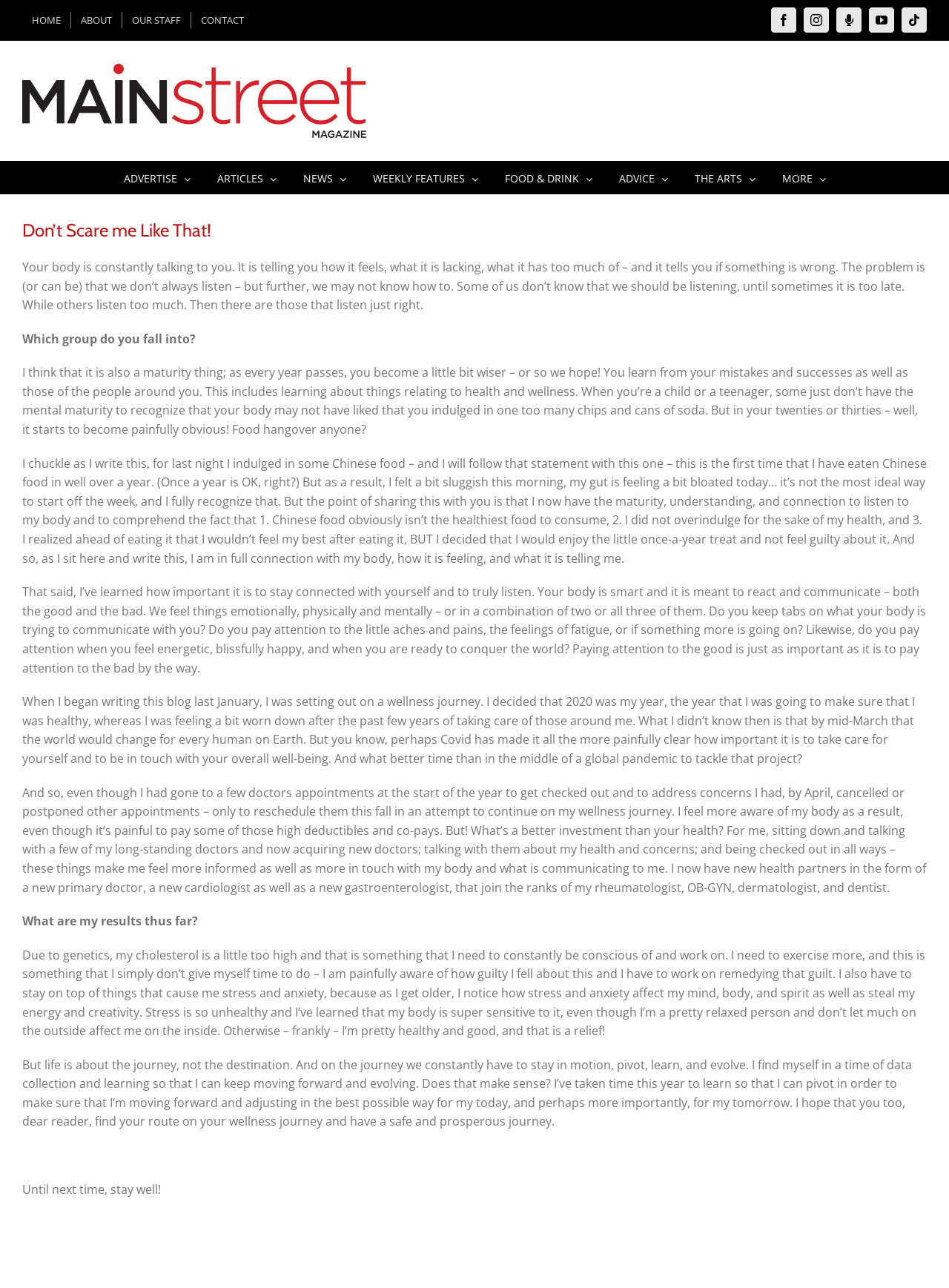Provide the bounding box coordinates for the area that should be clicked to complete the instruction: "Go to the top of the page".

[0.904, 0.717, 0.941, 0.737]